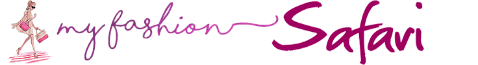Generate a detailed caption that encompasses all aspects of the image.

The image features the playful logo of "My Fashion Safari," which showcases a stylish figure carrying a shopping bag, epitomizing the essence of fashion and shopping. The logo blends a vibrant pink color scheme with elegant typography, effectively capturing the brand's focus on fashion, beauty, and lifestyle. It serves as a welcoming visual introduction to the website, inviting visitors to explore various tips and insights related to cosmetics packaging and fashion trends. This artistic representation reflects the site's commitment to empowering readers with knowledge and inspiration in the world of fashion.